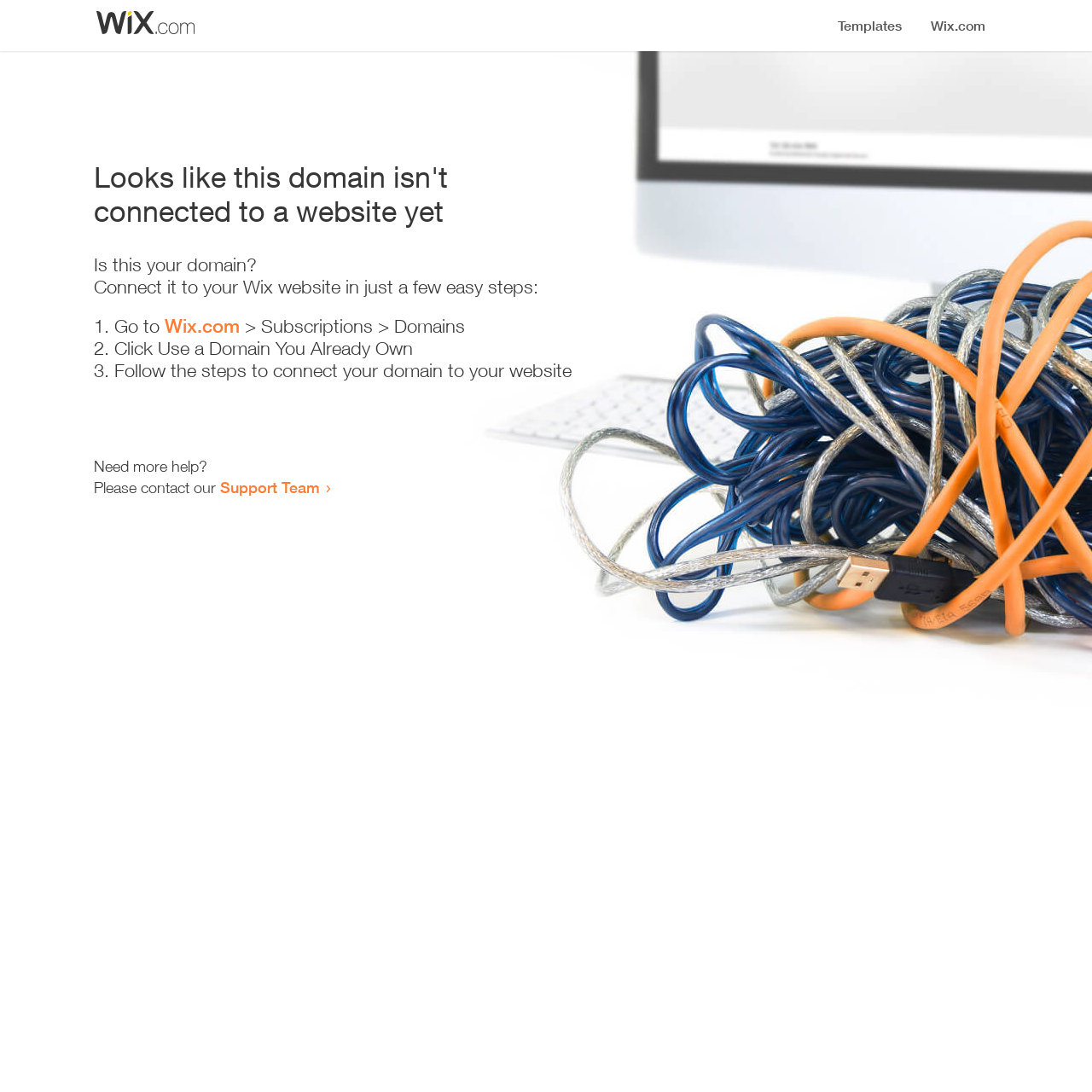Provide a thorough description of this webpage.

The webpage appears to be an error page, indicating that a domain is not connected to a website yet. At the top, there is a small image, followed by a heading that states the error message. Below the heading, there is a series of instructions to connect the domain to a Wix website. The instructions are presented in a step-by-step format, with three numbered list items. 

The first step is to go to Wix.com, with a link provided to the website. The second step is to click "Use a Domain You Already Own", and the third step is to follow the instructions to connect the domain to the website. 

At the bottom of the page, there is a section that offers additional help, with a link to the Support Team for users who need more assistance.